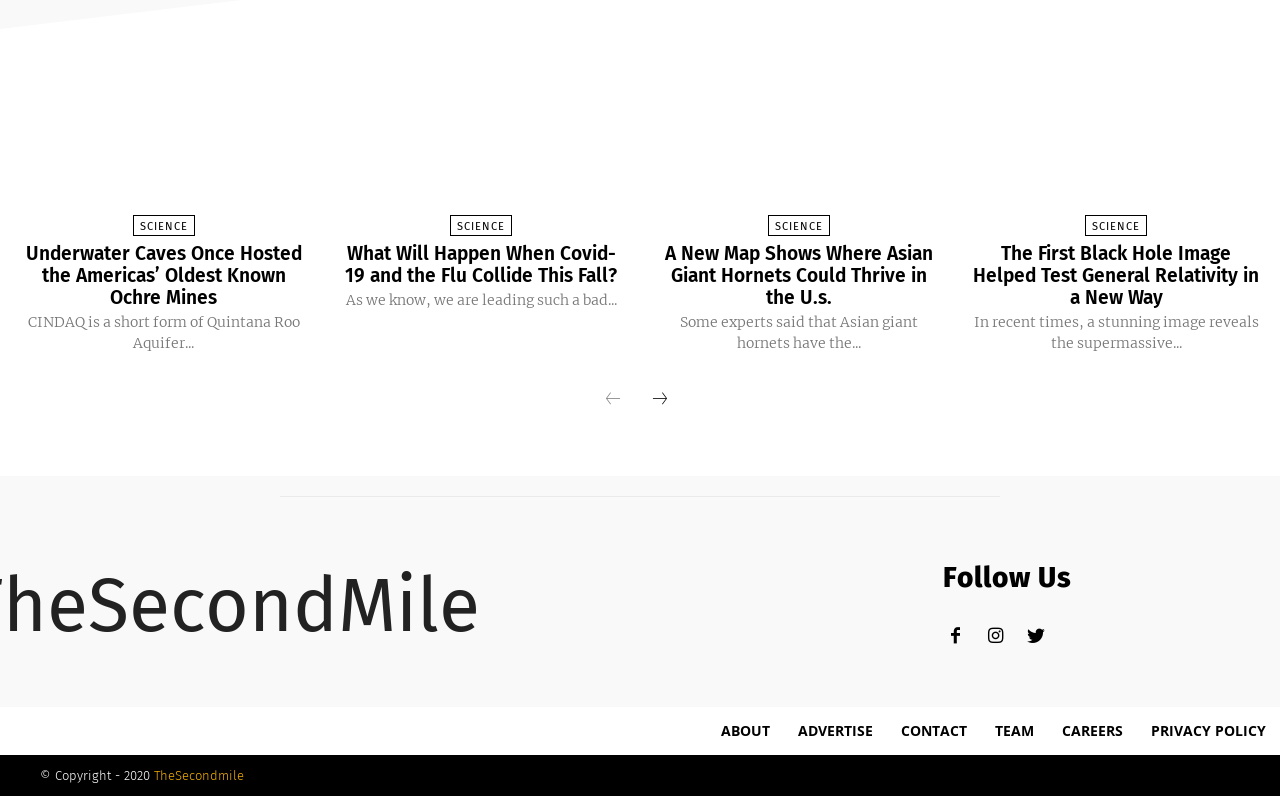Identify the bounding box coordinates of the region I need to click to complete this instruction: "Click on the 'ABOUT' link".

[0.552, 0.888, 0.612, 0.949]